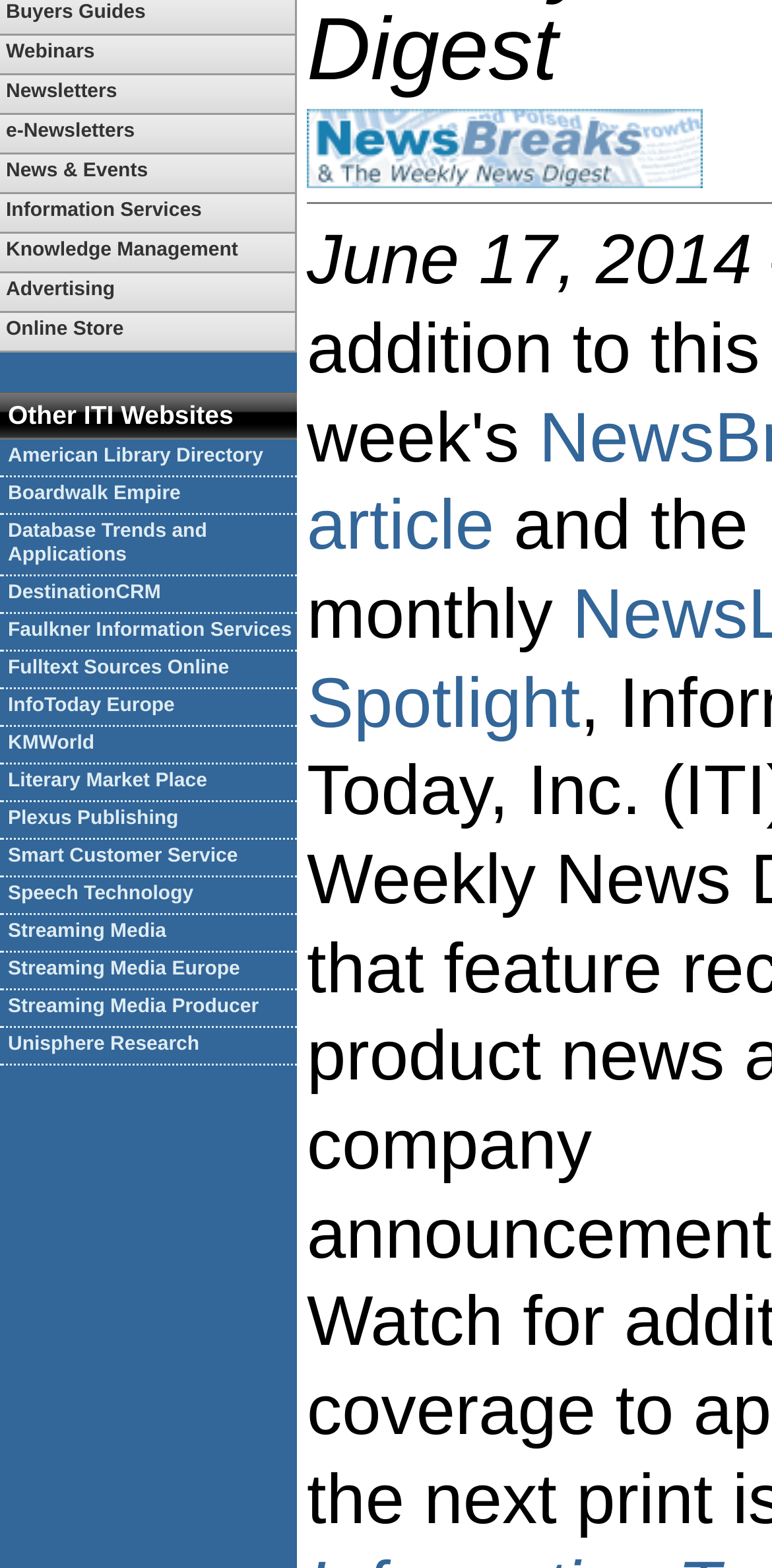Please determine the bounding box coordinates for the UI element described as: "Knowledge Management".

[0.0, 0.149, 0.382, 0.173]